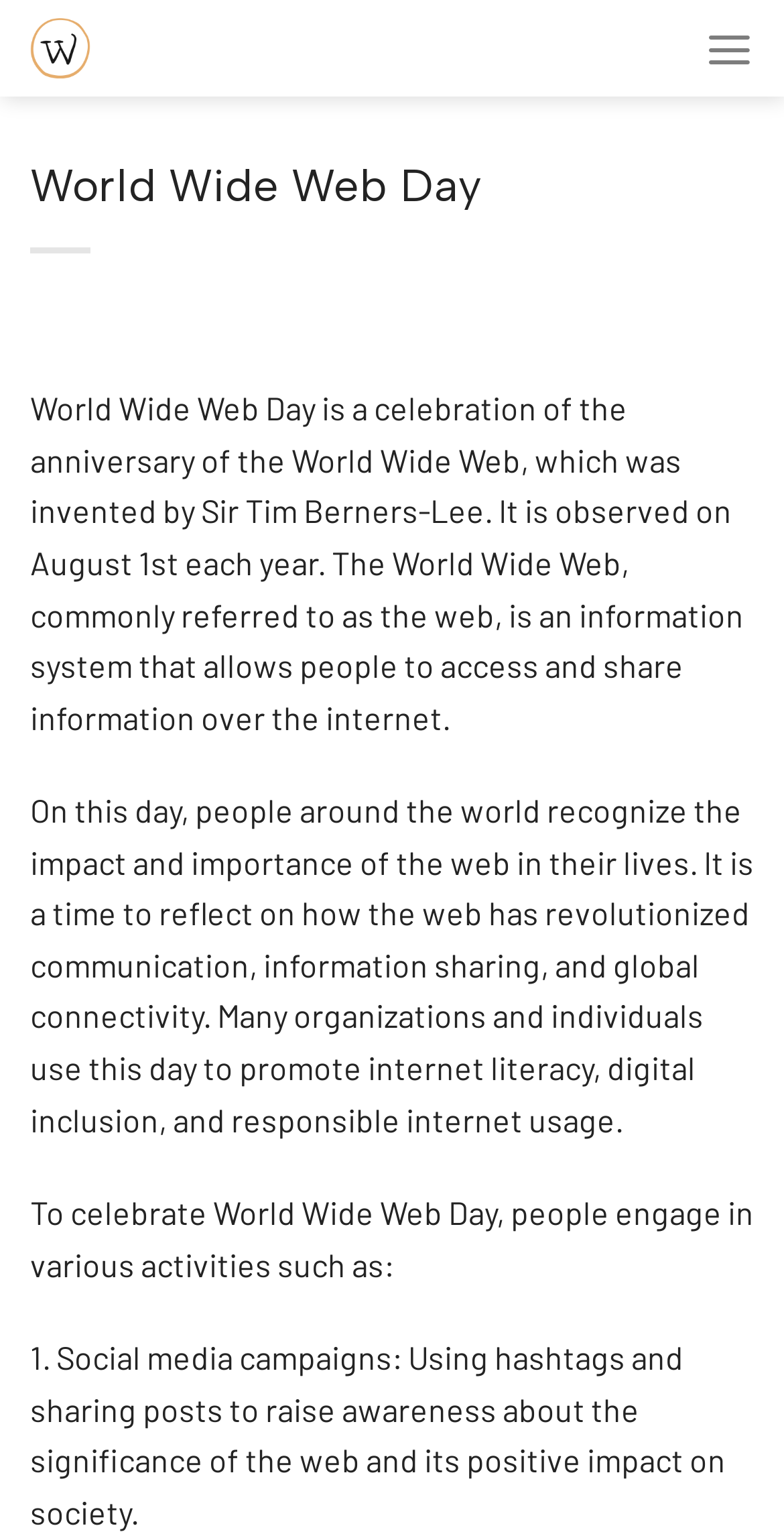Determine the bounding box for the UI element as described: "aria-label="Menu"". The coordinates should be represented as four float numbers between 0 and 1, formatted as [left, top, right, bottom].

[0.899, 0.0, 0.962, 0.064]